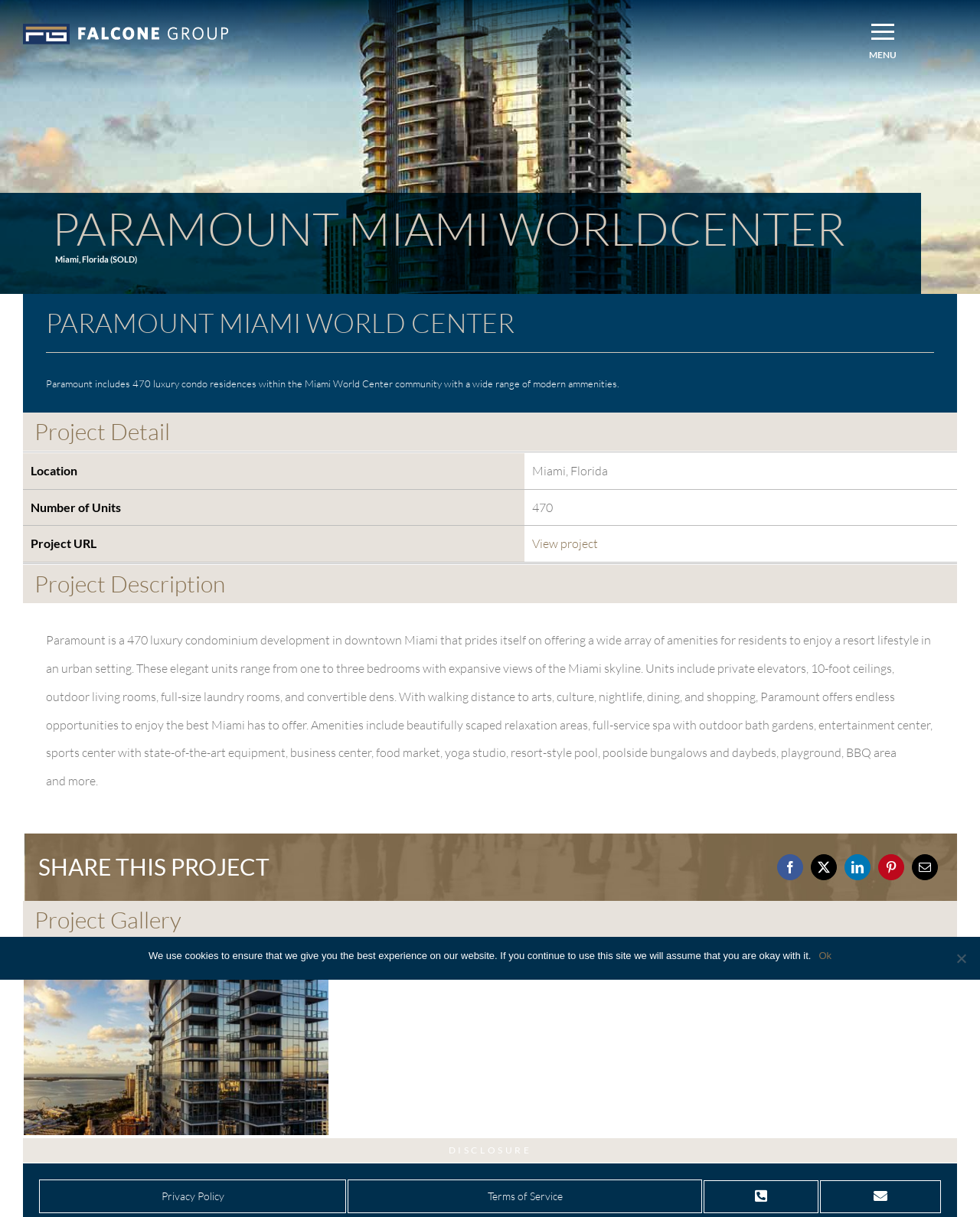Show the bounding box coordinates of the element that should be clicked to complete the task: "Click on 'Data Delight Joy Organics on Public Tableau'".

None